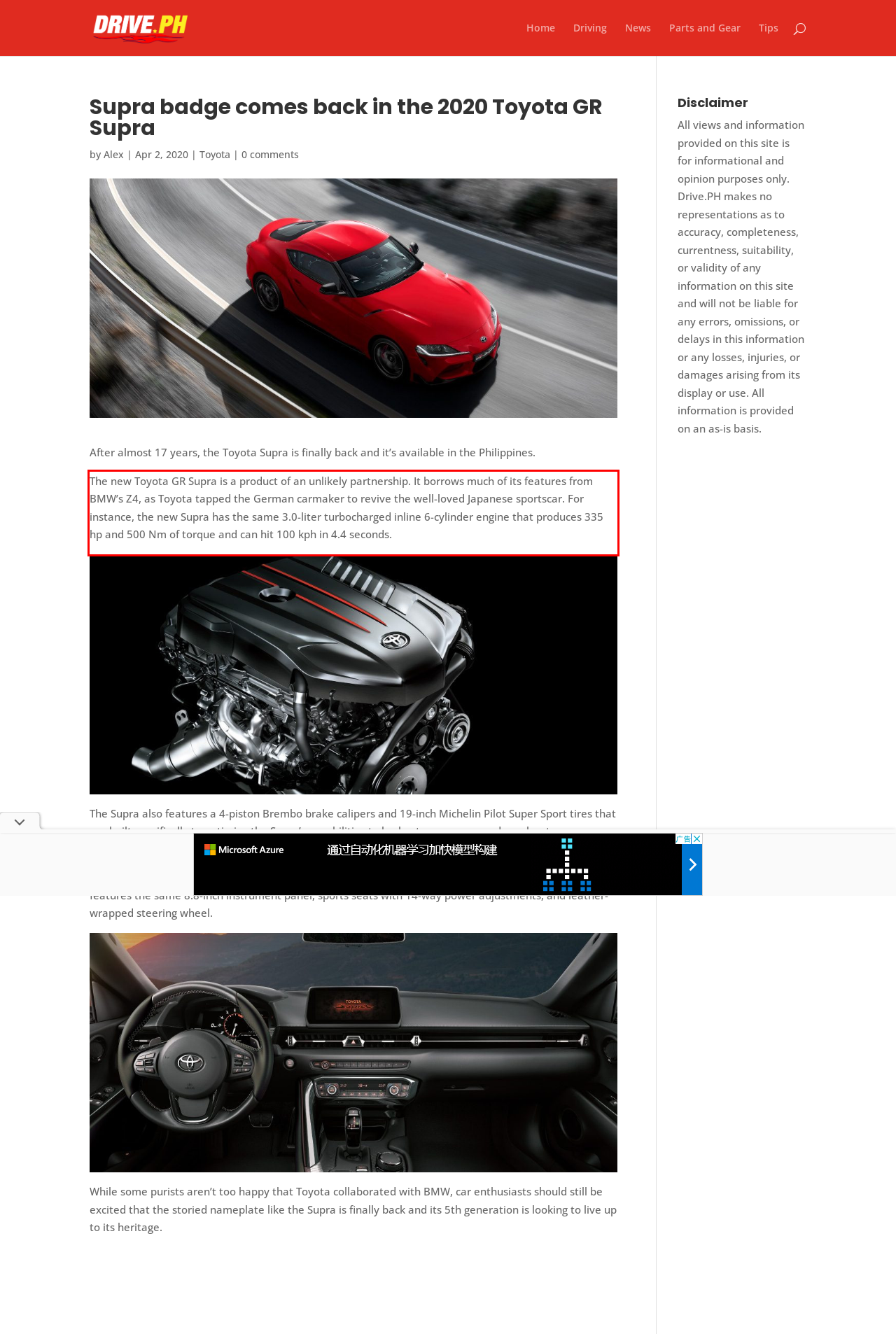Identify the text inside the red bounding box in the provided webpage screenshot and transcribe it.

The new Toyota GR Supra is a product of an unlikely partnership. It borrows much of its features from BMW’s Z4, as Toyota tapped the German carmaker to revive the well-loved Japanese sportscar. For instance, the new Supra has the same 3.0-liter turbocharged inline 6-cylinder engine that produces 335 hp and 500 Nm of torque and can hit 100 kph in 4.4 seconds.